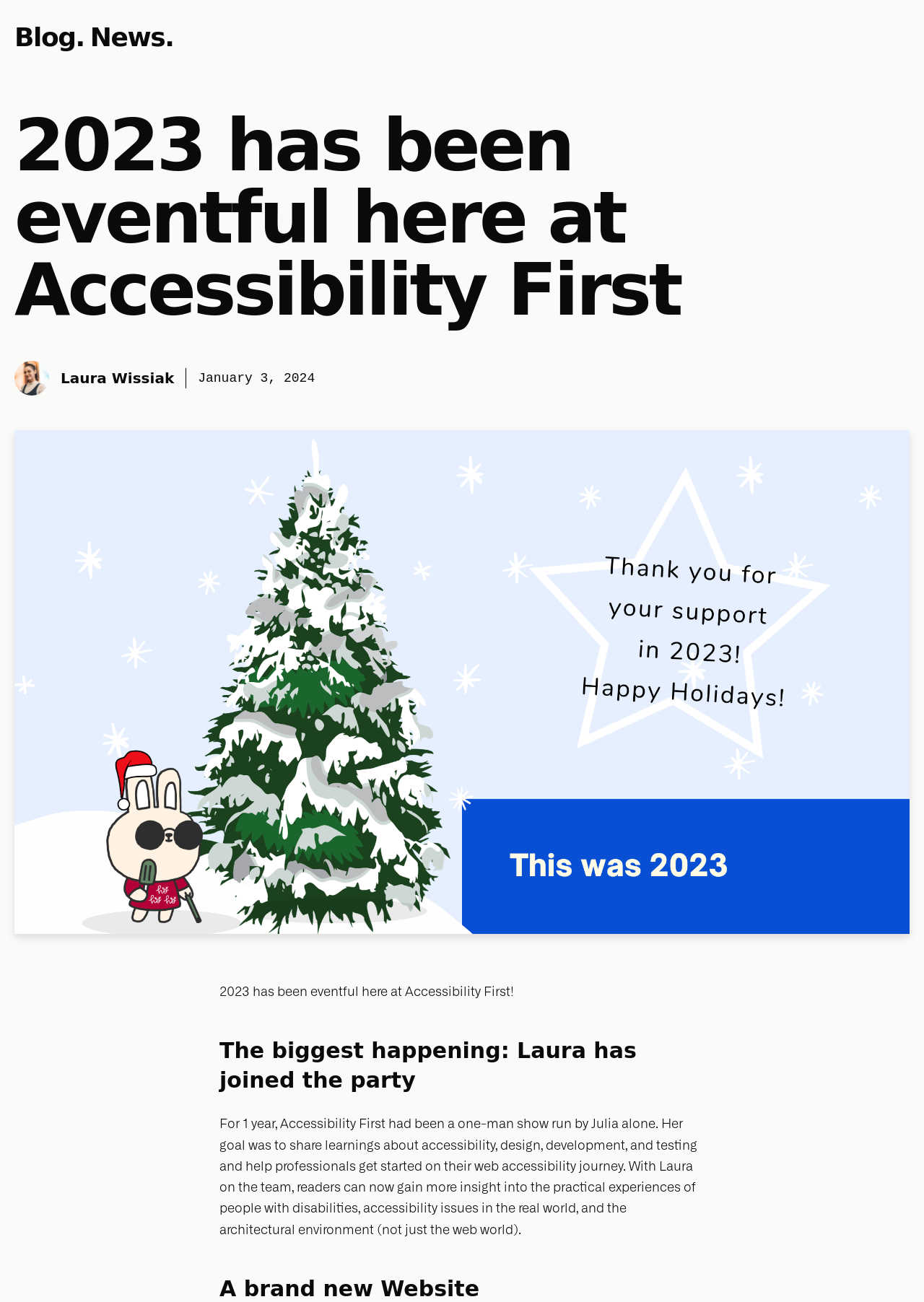Create a full and detailed caption for the entire webpage.

The webpage is a blog post titled "2023 has been eventful here at Accessibility First" on the Accessibility First Blog. At the top, there are three navigation links: "Blog" on the left, a period in the middle, and "News" on the right. 

Below the navigation links, there is a large heading that repeats the title of the blog post. To the right of the heading, there is a small image of Laura Wissiak, accompanied by a timestamp indicating the post was published on January 3, 2024. 

Underneath the heading, there is a large image that takes up most of the width of the page, with a caption "2023 has been eventful here at Accessibility First!" written above it. 

The main content of the blog post is divided into sections. The first section is headed by "The biggest happening: Laura has joined the party" and contains a paragraph of text that describes how Accessibility First has expanded from a one-person operation to a team, with Laura joining Julia to share practical experiences and insights about accessibility.